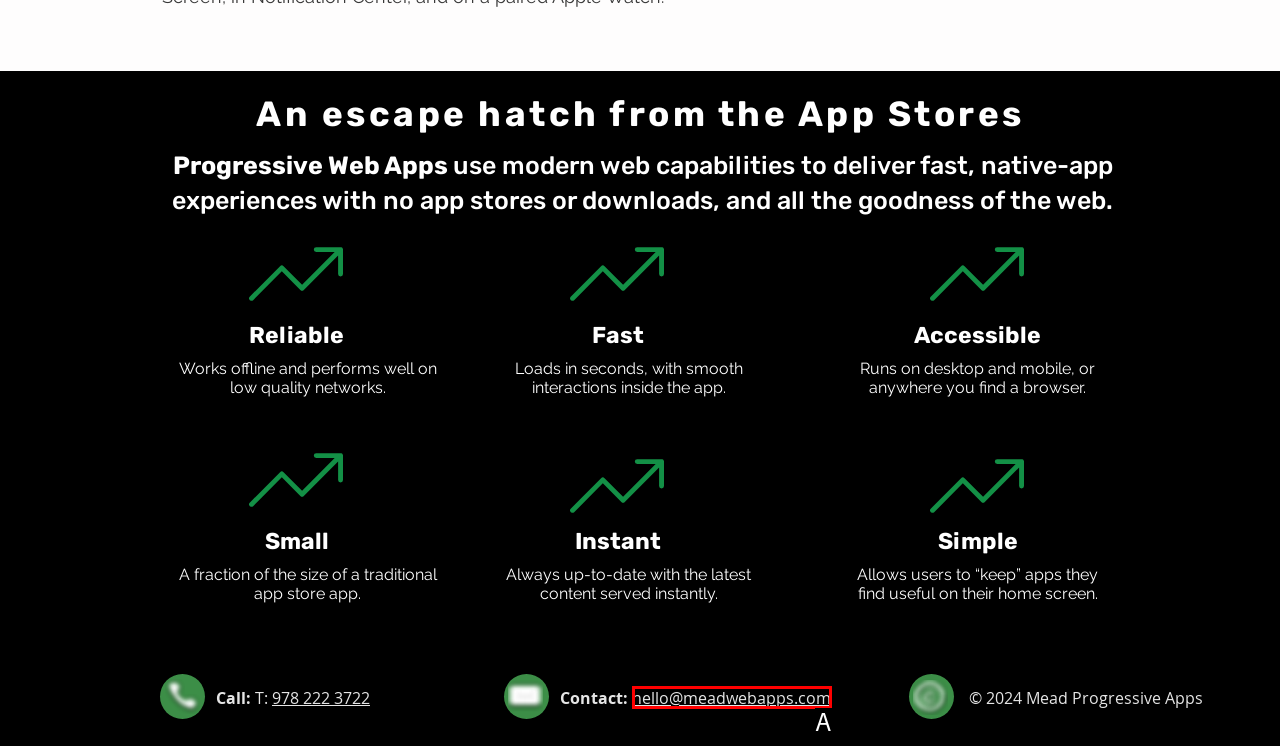Tell me which one HTML element best matches the description: hello@meadwebapps.com Answer with the option's letter from the given choices directly.

A